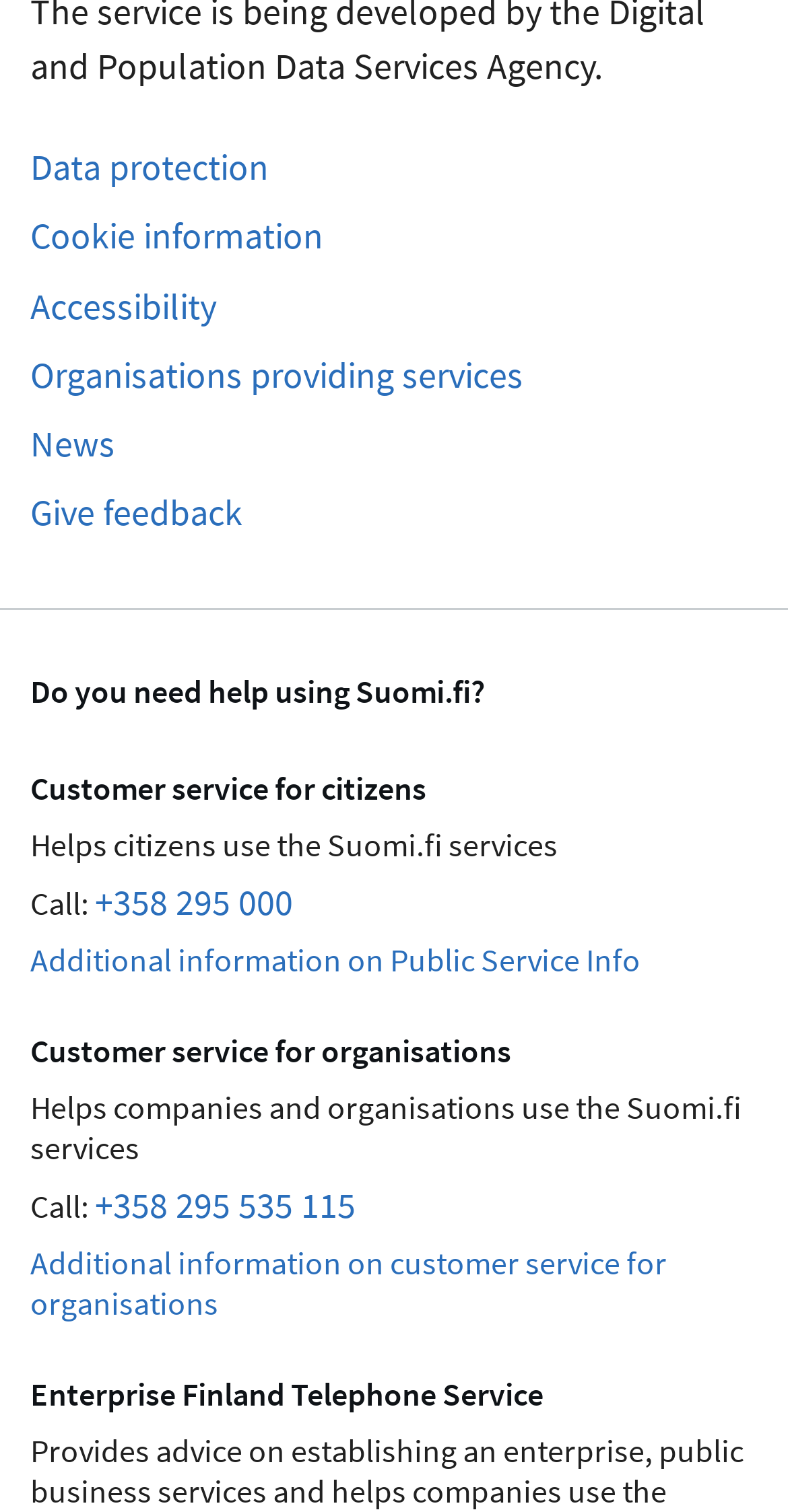Identify the bounding box coordinates of the specific part of the webpage to click to complete this instruction: "Read news".

[0.038, 0.27, 0.146, 0.316]